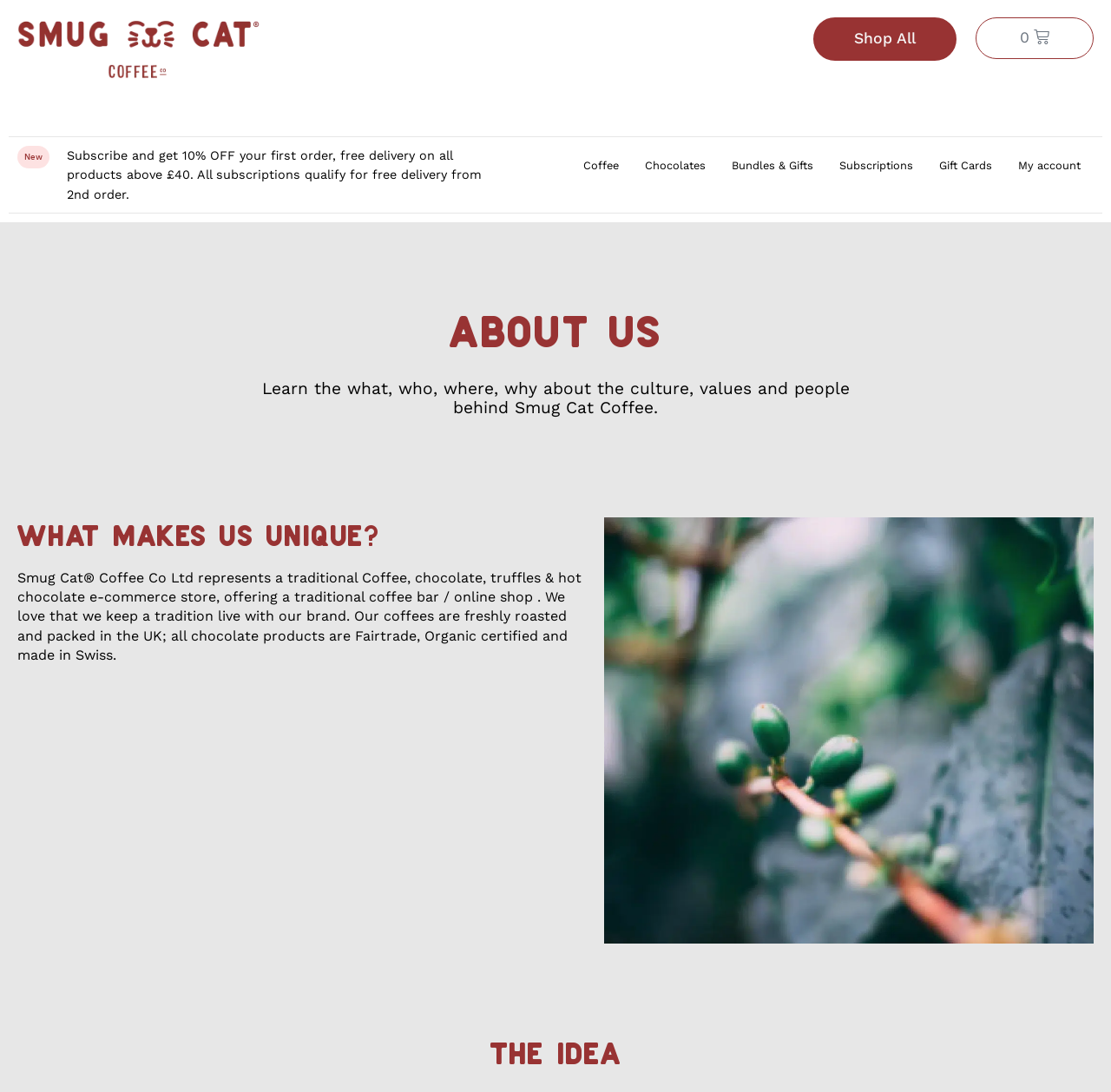Indicate the bounding box coordinates of the element that must be clicked to execute the instruction: "View Basket". The coordinates should be given as four float numbers between 0 and 1, i.e., [left, top, right, bottom].

[0.878, 0.016, 0.984, 0.054]